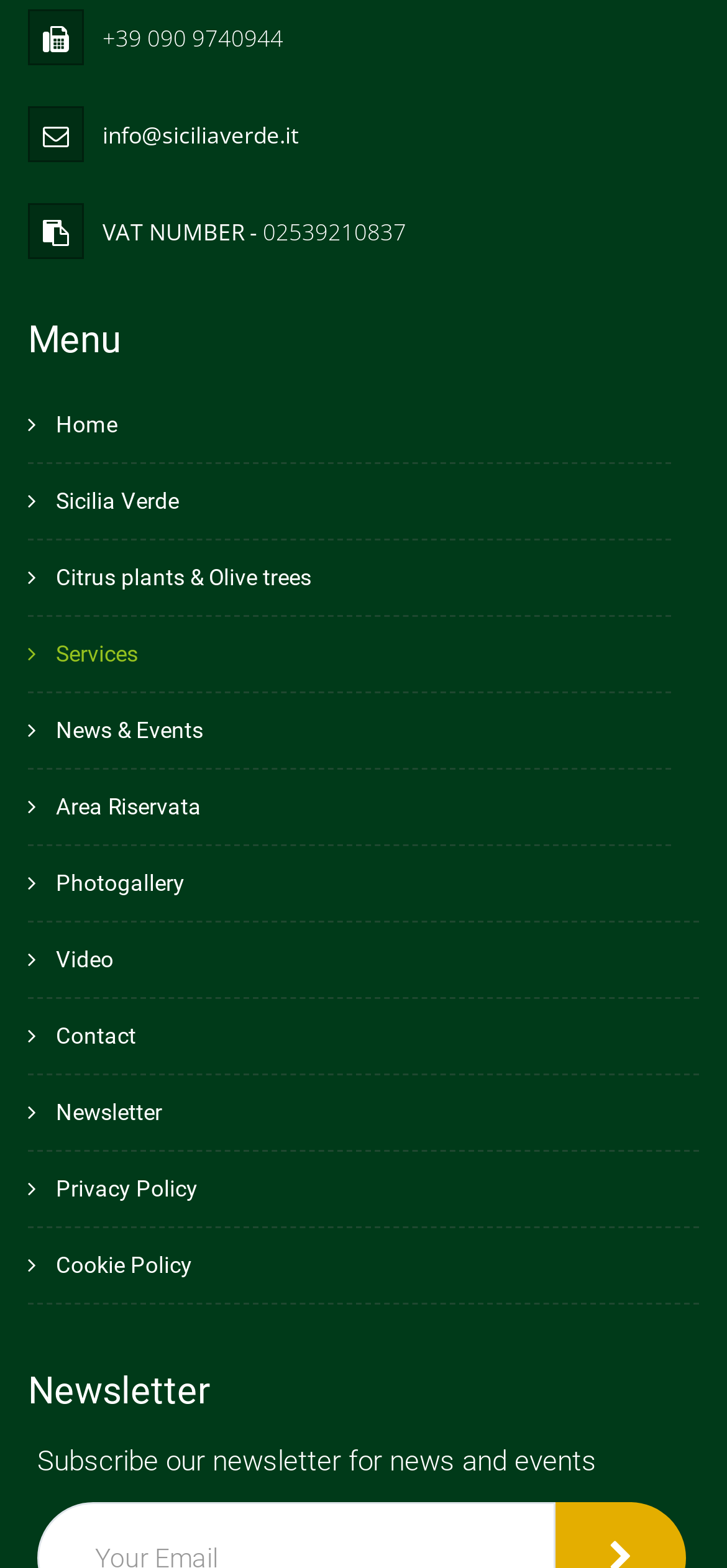Show me the bounding box coordinates of the clickable region to achieve the task as per the instruction: "Go to About Us".

None